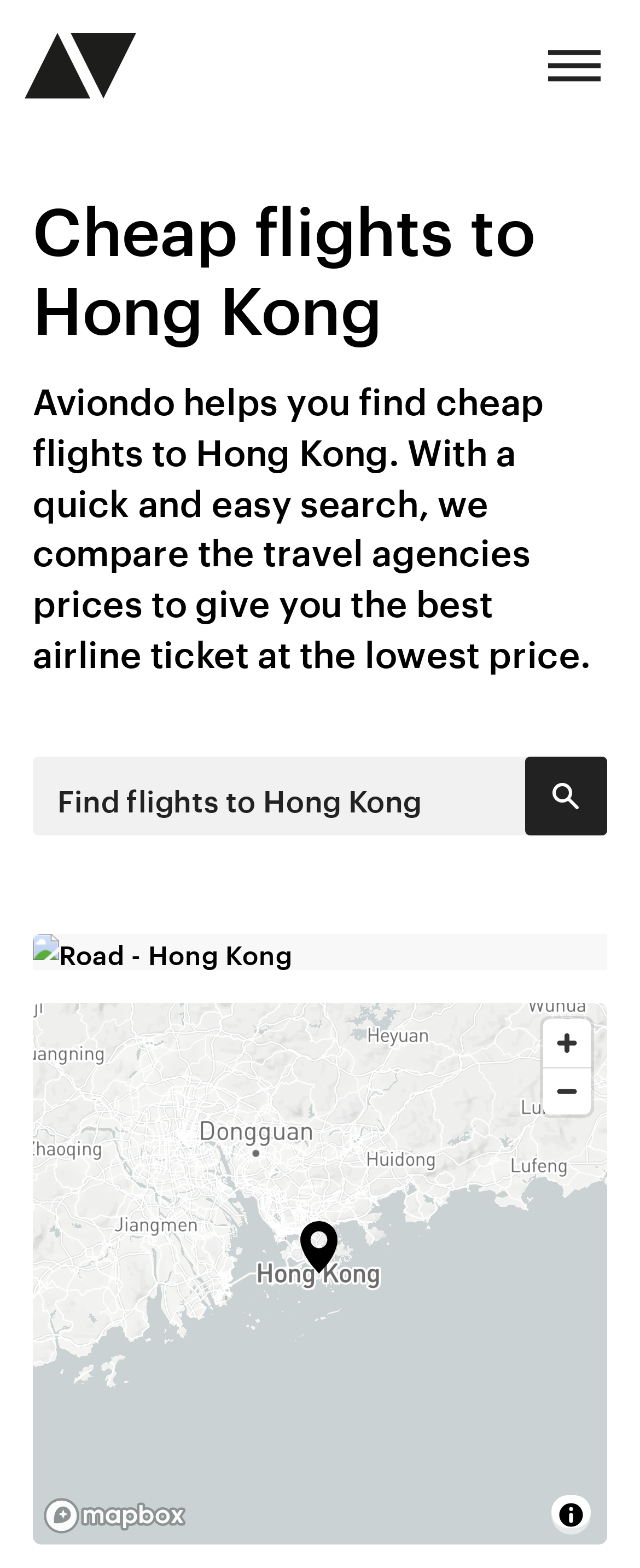Respond to the question below with a single word or phrase:
What is the function of the 'Toggle attribution' button?

Toggle map attribution